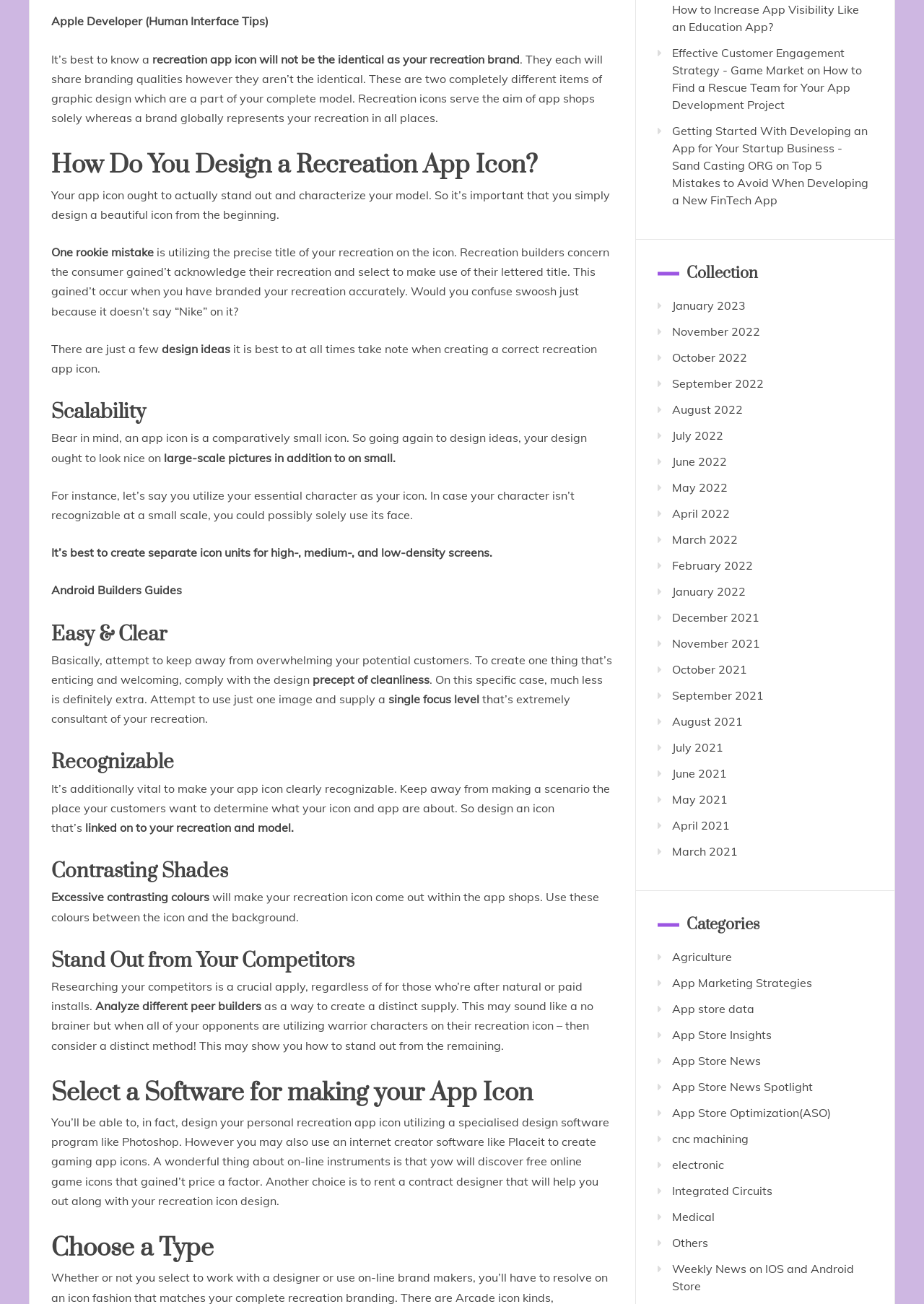Identify the bounding box coordinates of the element that should be clicked to fulfill this task: "Learn about Our Clients". The coordinates should be provided as four float numbers between 0 and 1, i.e., [left, top, right, bottom].

None